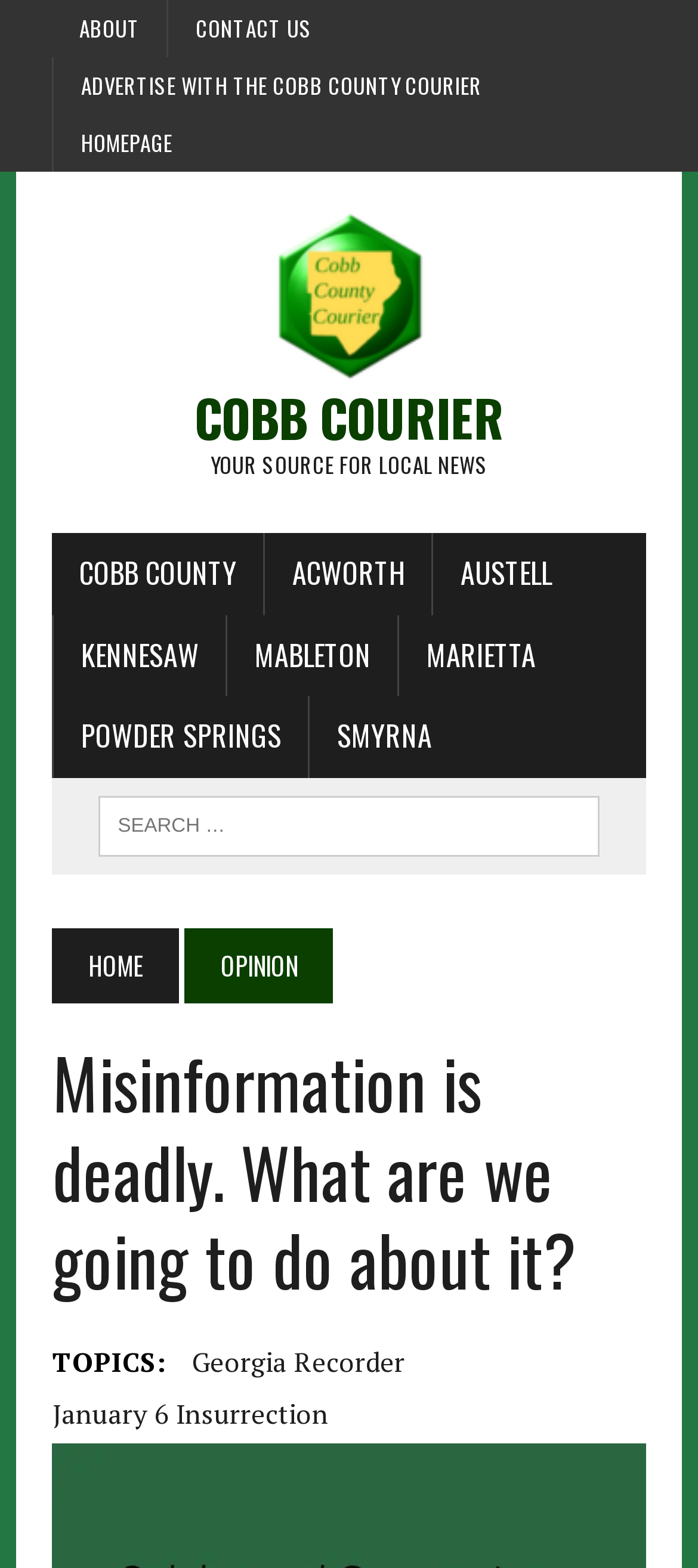Please identify the bounding box coordinates of where to click in order to follow the instruction: "read article from Georgia Recorder".

[0.275, 0.855, 0.58, 0.882]